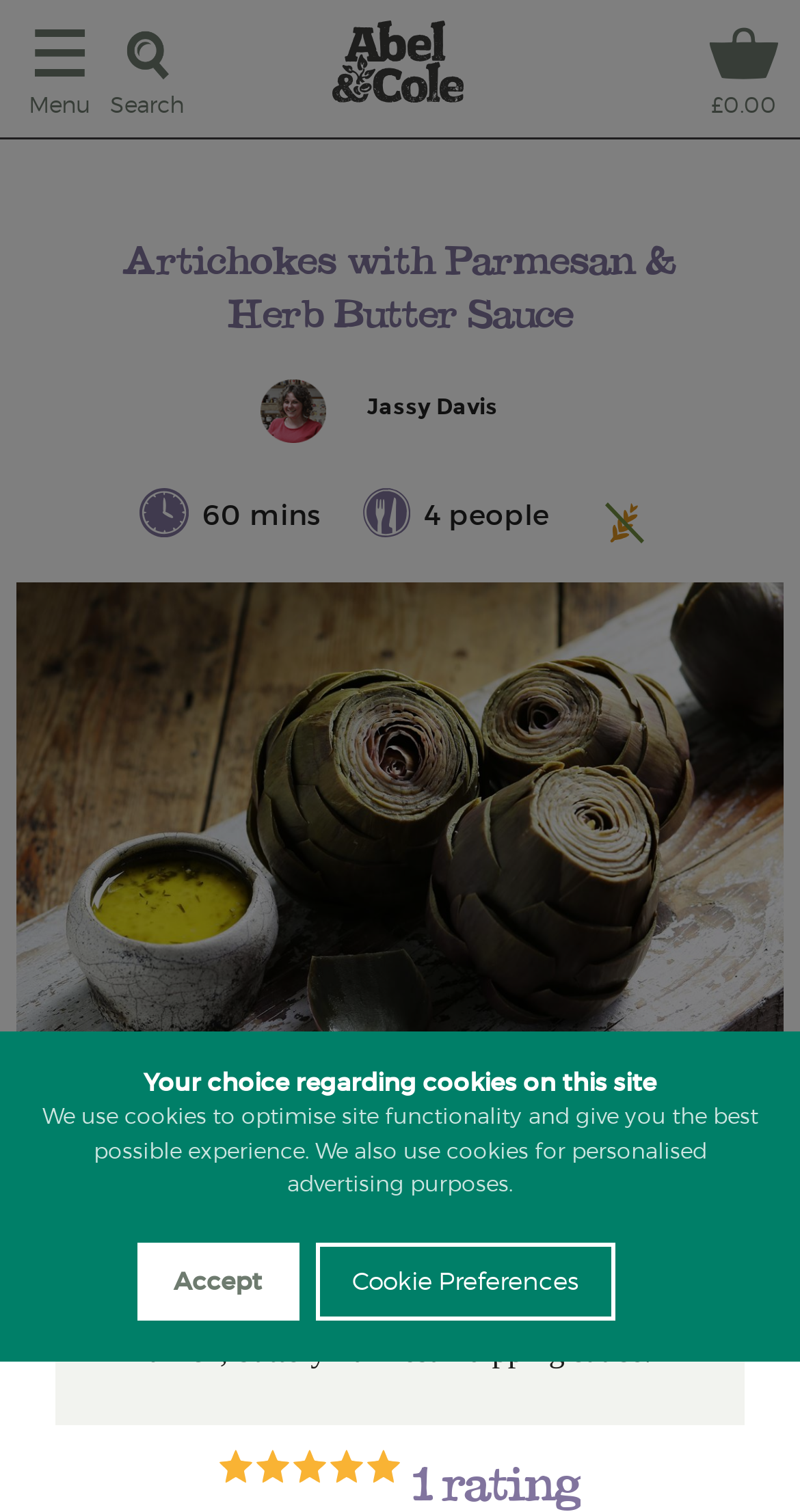Refer to the image and provide a thorough answer to this question:
What type of thistle is used in this recipe?

According to the static text in the recipe description, globe artichokes are a type of thistle used in this recipe.